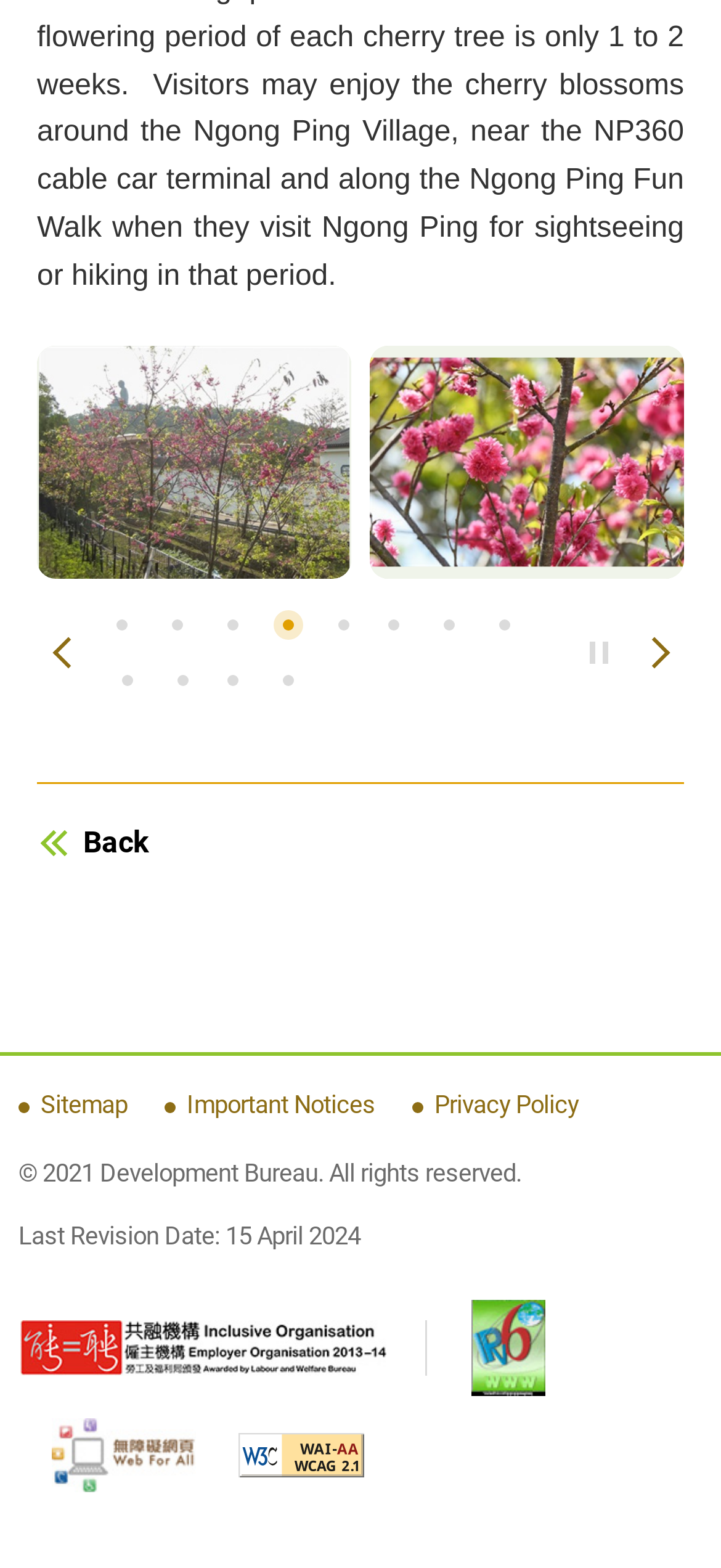Identify the coordinates of the bounding box for the element described below: "Next Slide". Return the coordinates as four float numbers between 0 and 1: [left, top, right, bottom].

[0.887, 0.398, 0.949, 0.434]